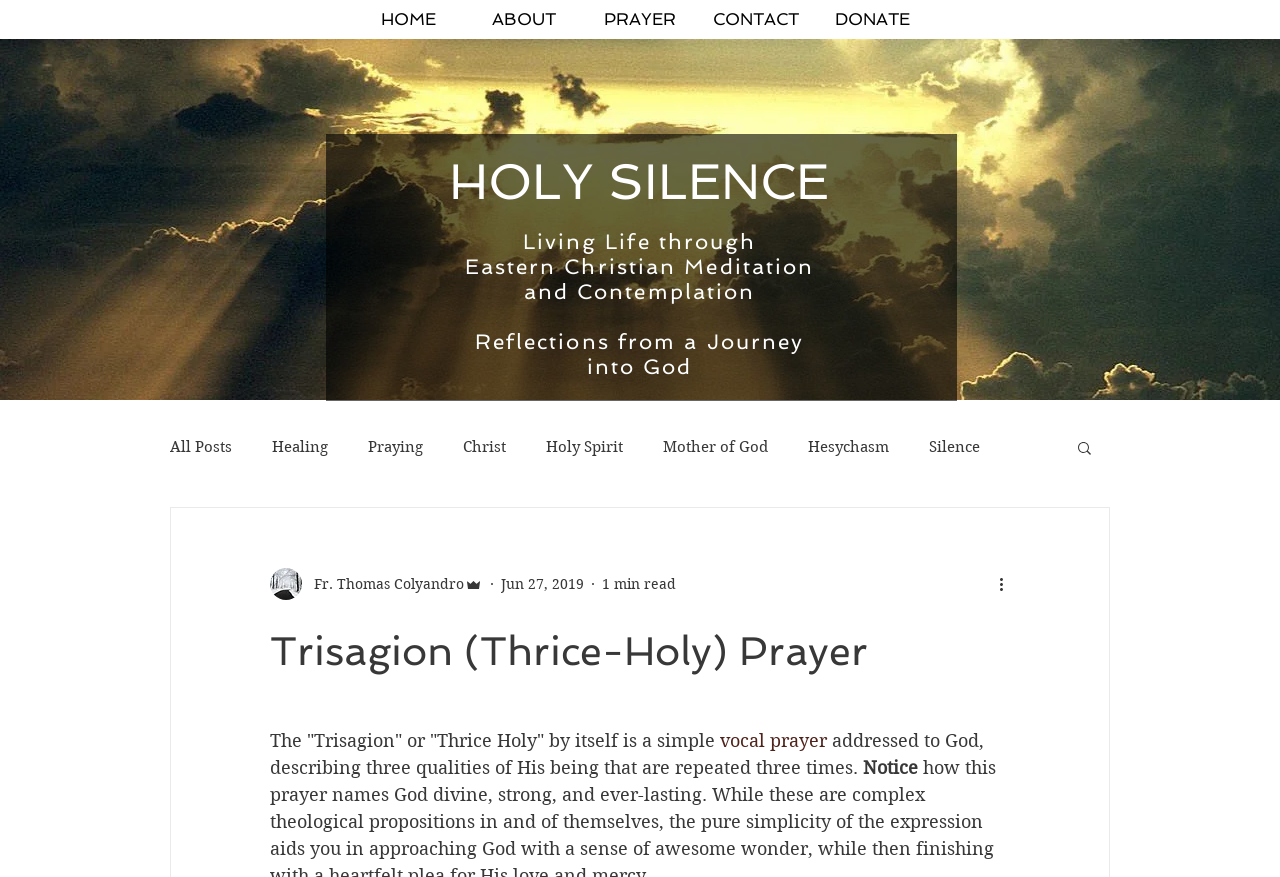Using the provided element description "parent_node: Email aria-describedby="email-notes" name="email"", determine the bounding box coordinates of the UI element.

None